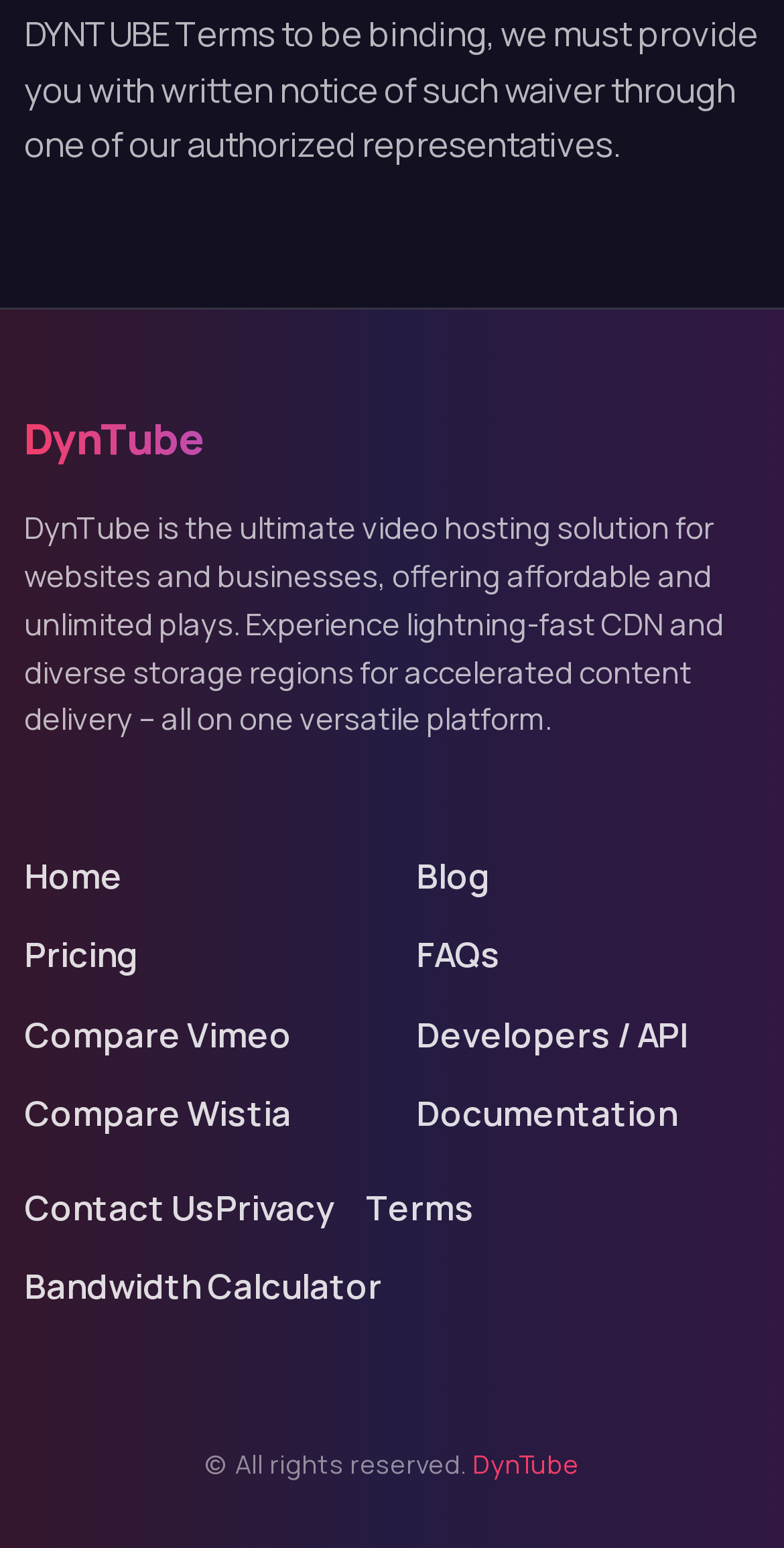Bounding box coordinates are specified in the format (top-left x, top-left y, bottom-right x, bottom-right y). All values are floating point numbers bounded between 0 and 1. Please provide the bounding box coordinate of the region this sentence describes: Bandwidth Calculator

[0.031, 0.808, 0.487, 0.859]